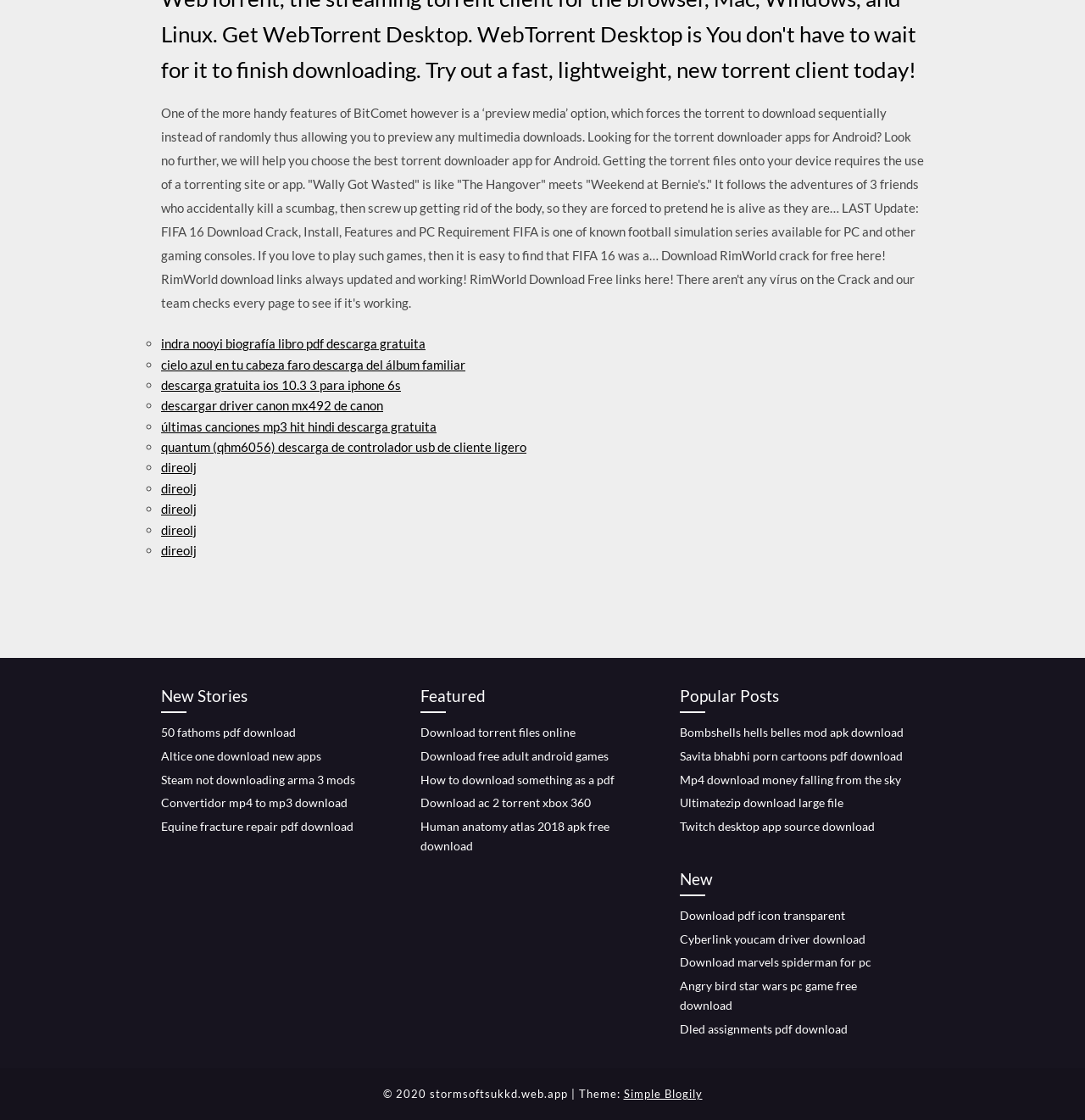Please identify the bounding box coordinates of the element on the webpage that should be clicked to follow this instruction: "Click on 'Simple Blogily'". The bounding box coordinates should be given as four float numbers between 0 and 1, formatted as [left, top, right, bottom].

[0.575, 0.971, 0.647, 0.983]